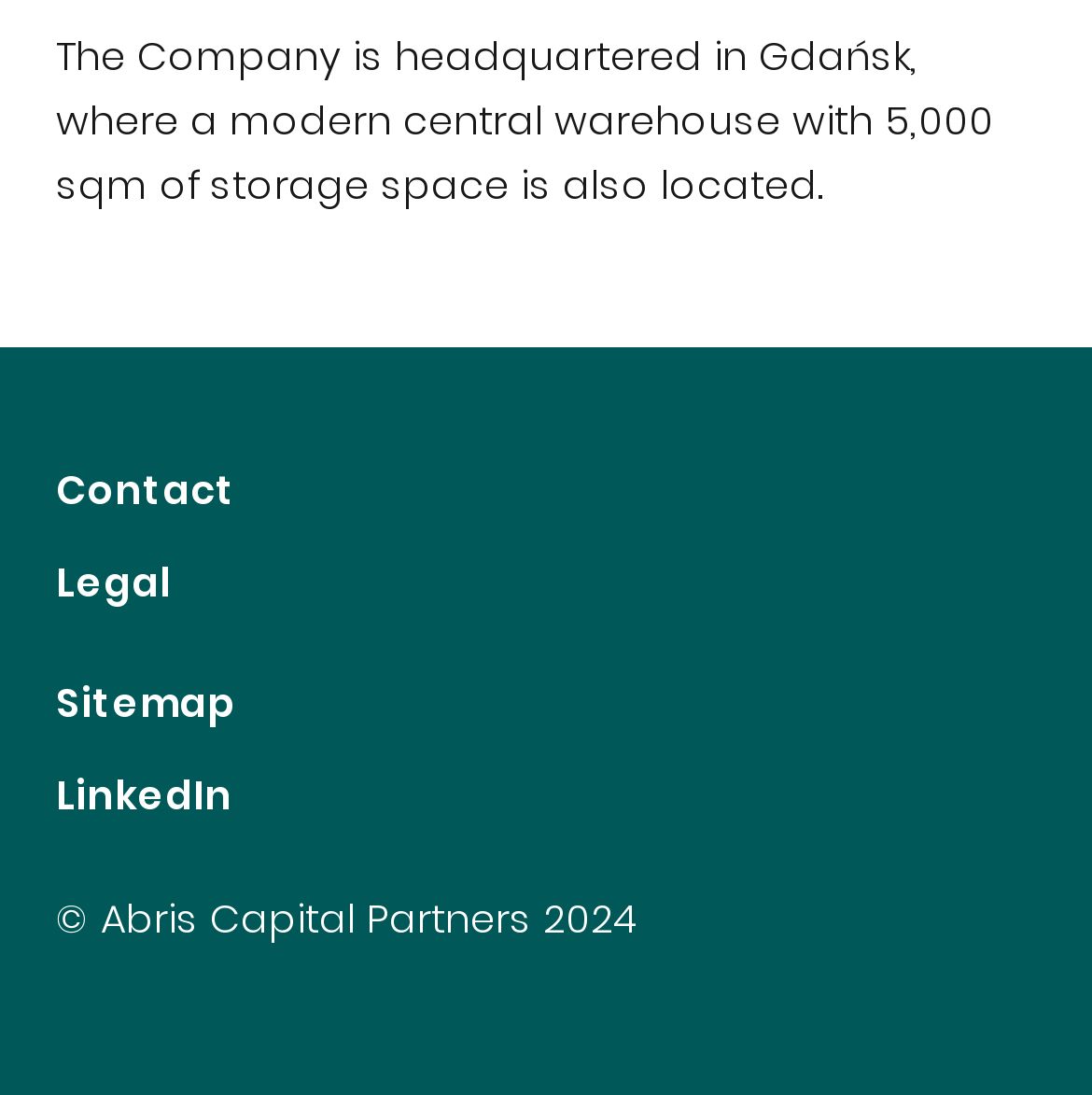Where is the company headquartered?
Provide a concise answer using a single word or phrase based on the image.

Gdańsk